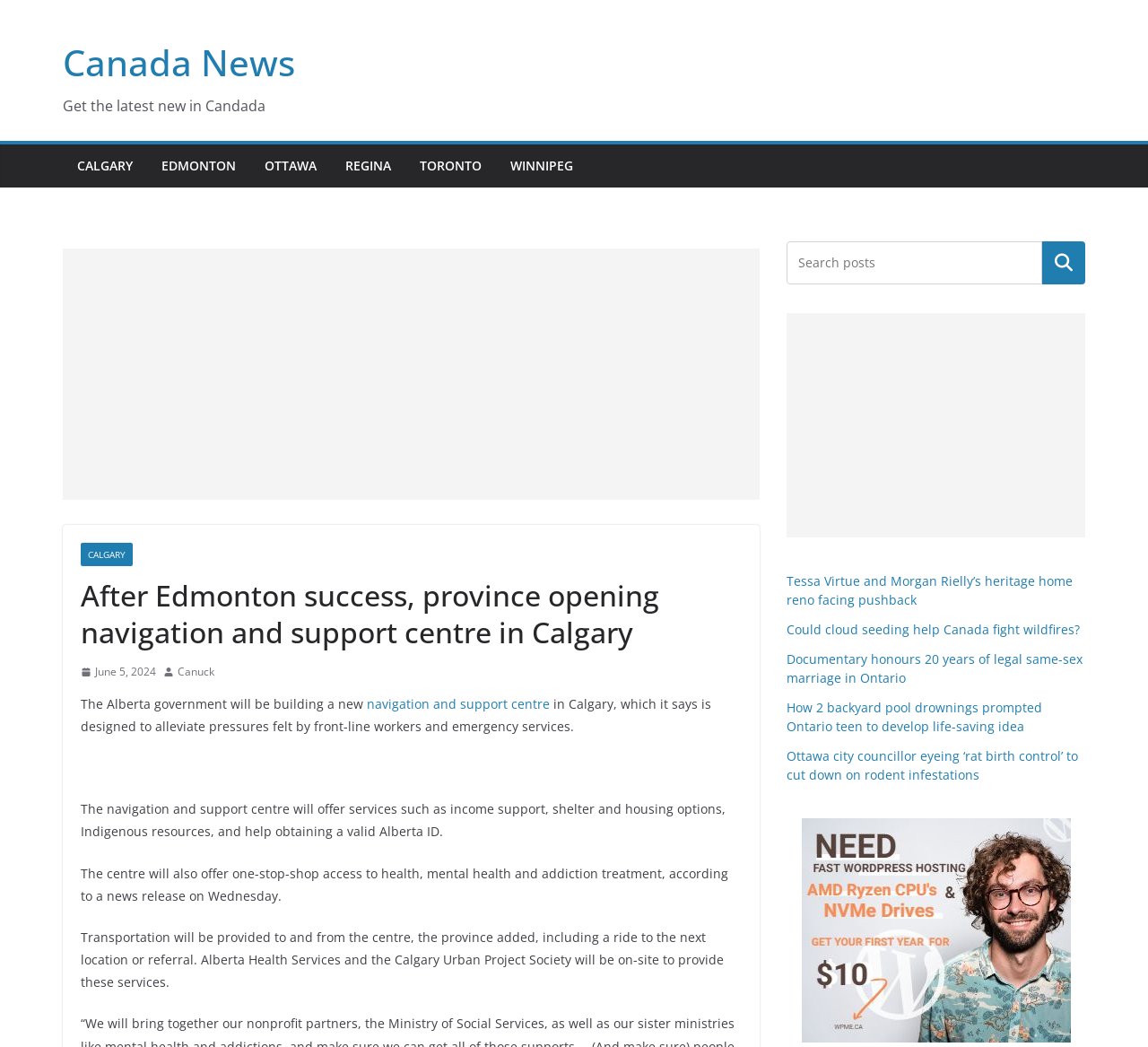Locate the bounding box coordinates of the clickable element to fulfill the following instruction: "View news about Calgary". Provide the coordinates as four float numbers between 0 and 1 in the format [left, top, right, bottom].

[0.07, 0.518, 0.116, 0.541]